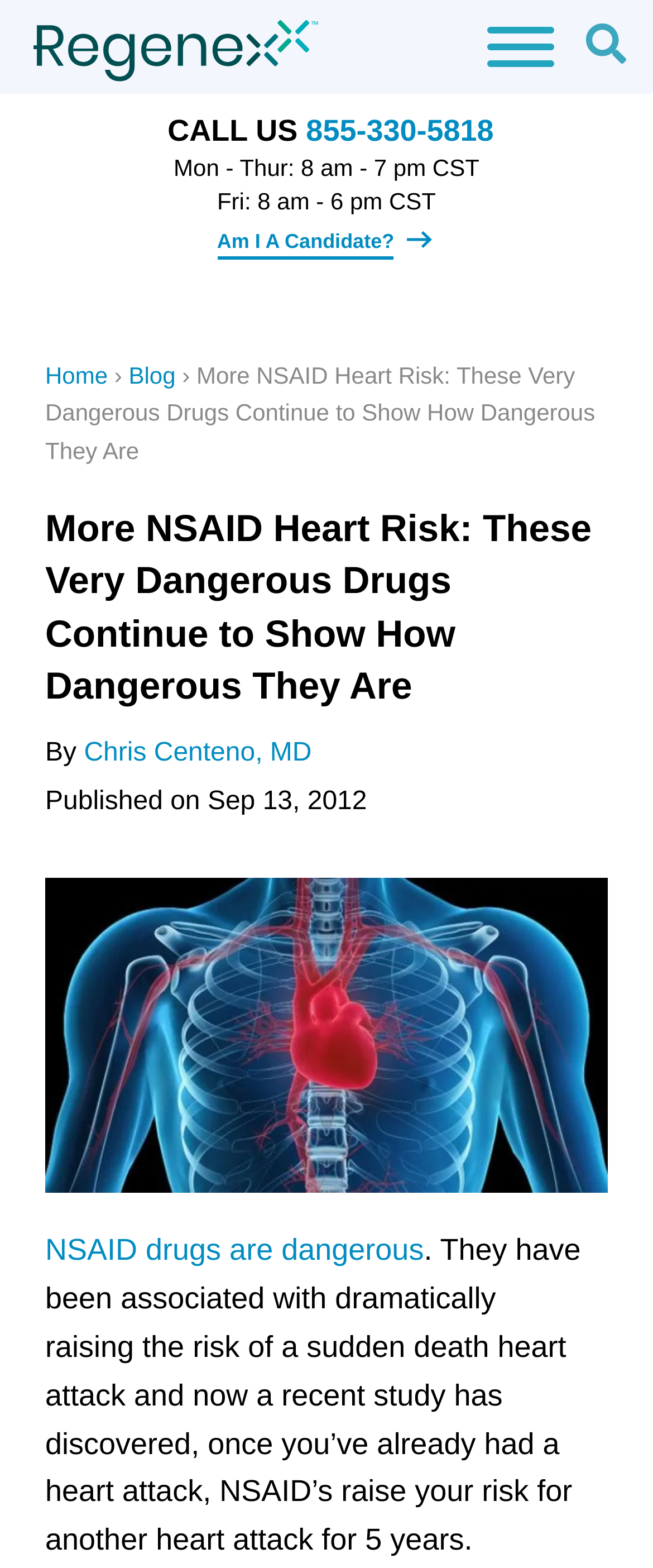Provide a brief response to the question below using one word or phrase:
What are the office hours on Friday?

8 am - 6 pm CST